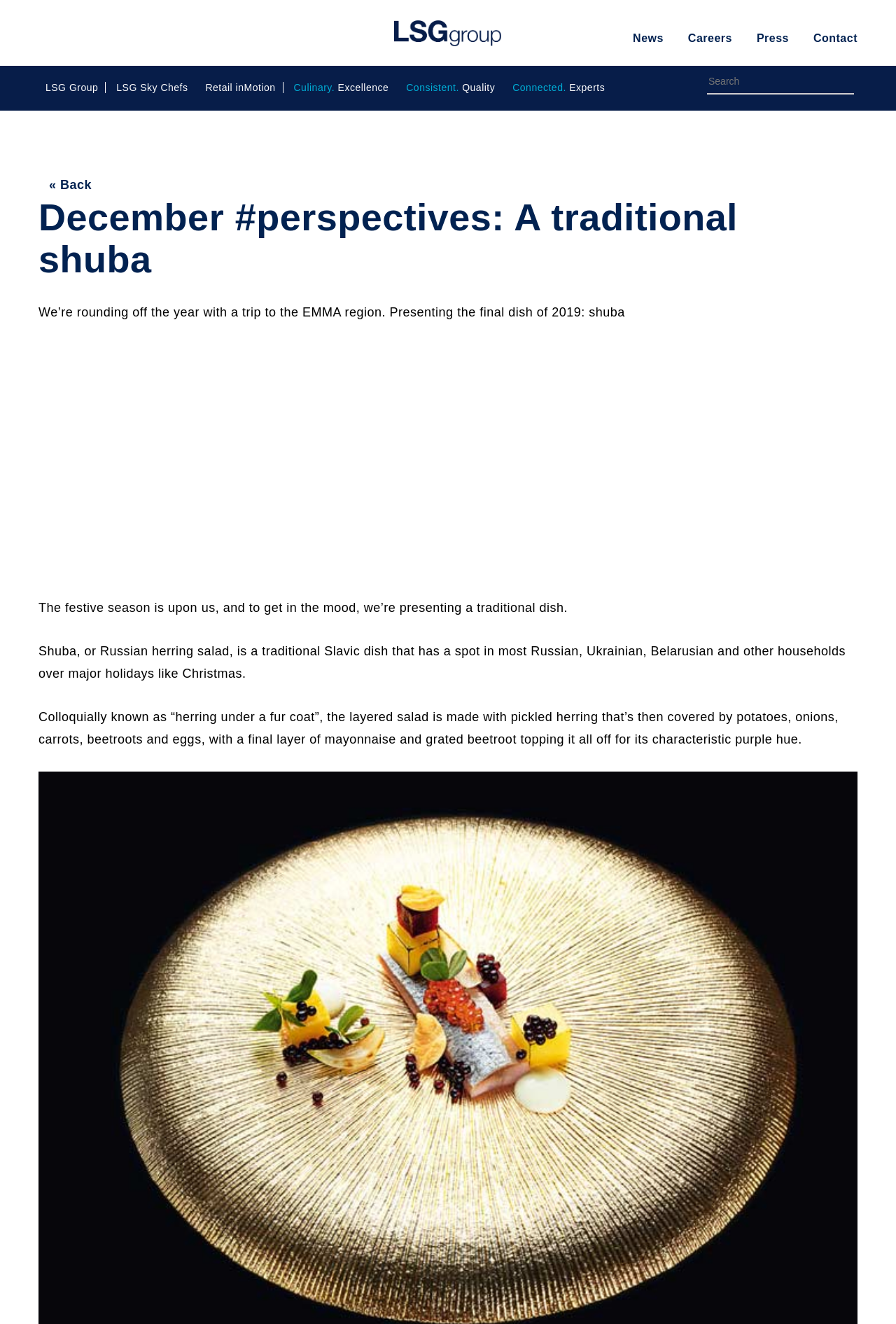Pinpoint the bounding box coordinates of the element that must be clicked to accomplish the following instruction: "Go back". The coordinates should be in the format of four float numbers between 0 and 1, i.e., [left, top, right, bottom].

[0.055, 0.131, 0.102, 0.148]